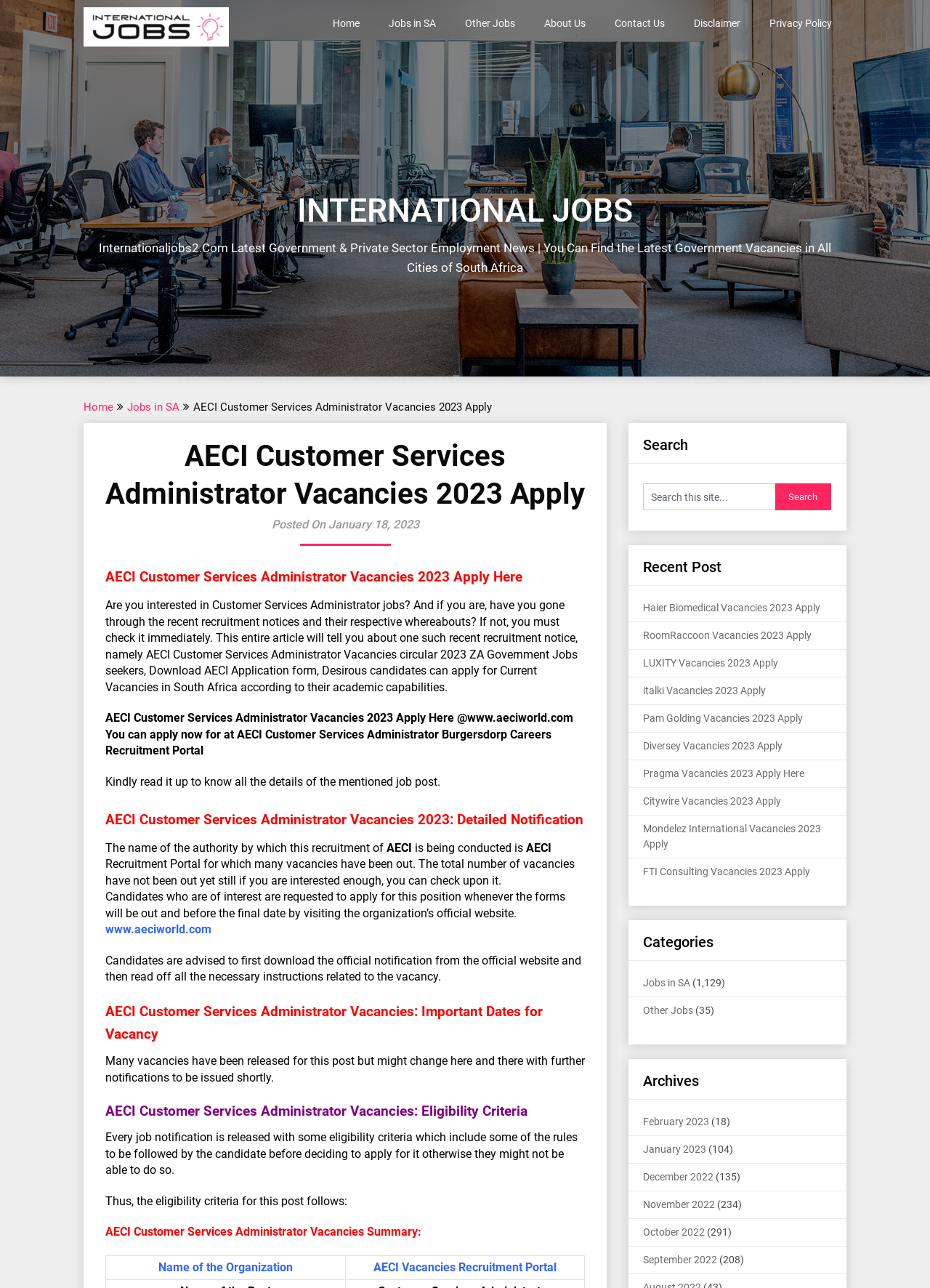Determine the webpage's heading and output its text content.

AECI Customer Services Administrator Vacancies 2023 Apply